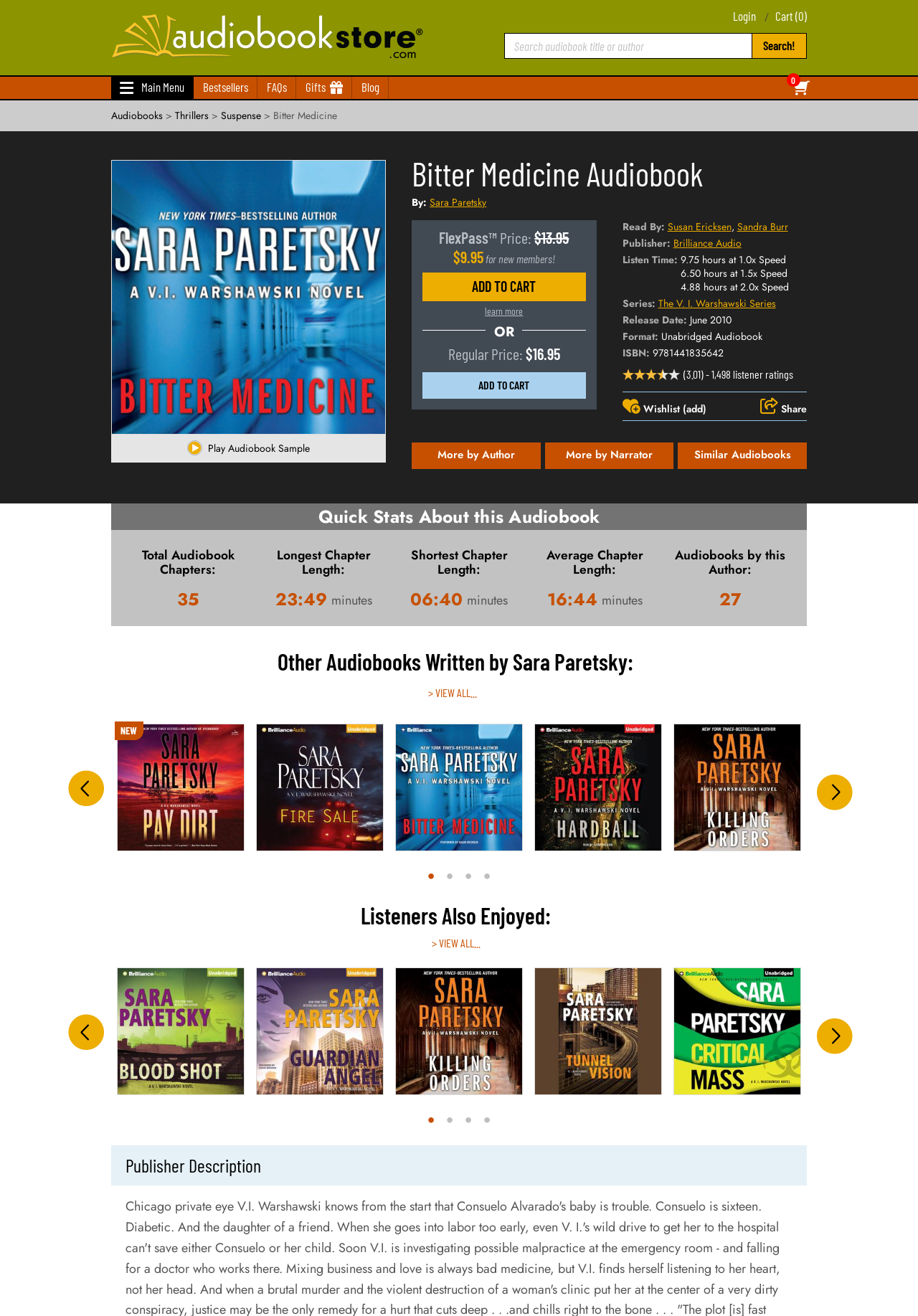Articulate a detailed summary of the webpage's content and design.

This webpage is about the audiobook "Bitter Medicine" by Sara Paretsky. At the top, there is a header section with links to the AudiobookStore.com home page, login, cart, and a search bar. Below the header, there is a main menu with links to bestsellers, FAQs, gifts, and a blog.

The main content of the page is dedicated to the audiobook "Bitter Medicine". There is a large image of the audiobook cover on the left side, and on the right side, there is a section with the audiobook title, author, and a brief description. Below this section, there are links to add the audiobook to the cart, learn more, and a section with pricing information.

Further down the page, there are details about the audiobook, including the narrator, publisher, listen time, and series information. There are also ratings and reviews from listeners, with an average rating of 3.01 out of 5.

On the right side of the page, there are links to more audiobooks by the same author, narrator, and similar audiobooks. There is also a section with quick stats about the audiobook, including the total number of chapters, longest and shortest chapter lengths, and average chapter length.

Overall, the webpage is well-organized and easy to navigate, with clear and concise information about the audiobook "Bitter Medicine".